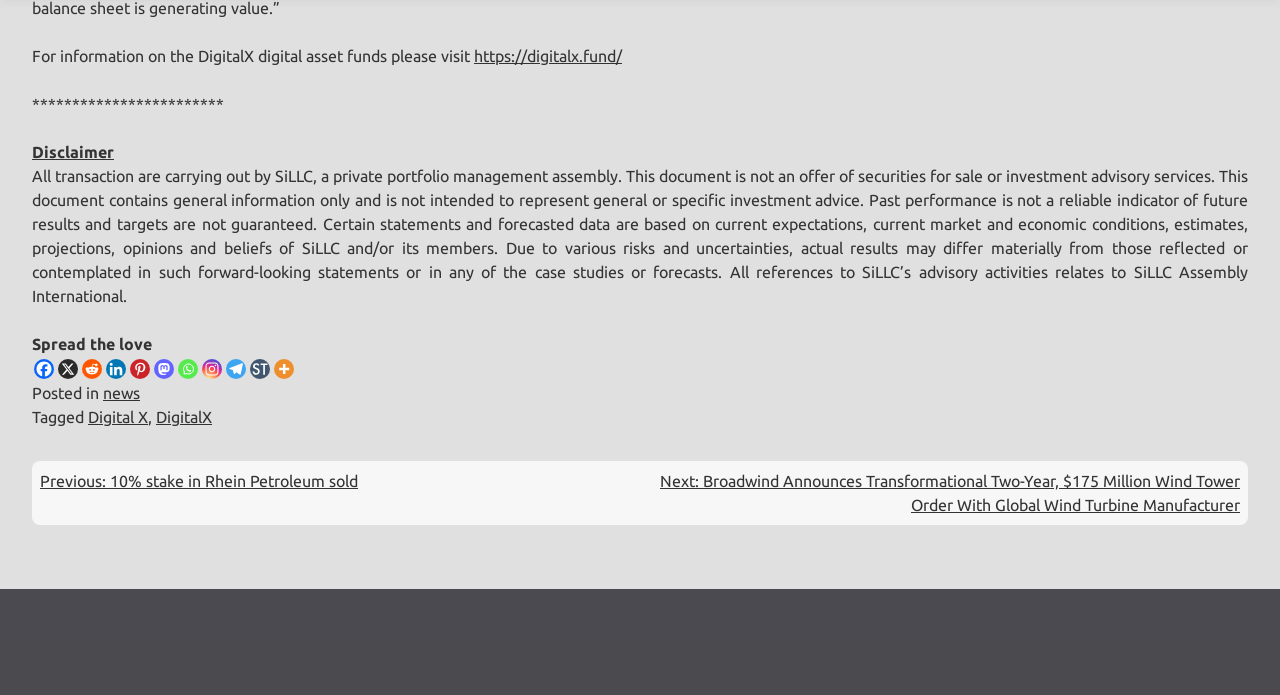Determine the bounding box coordinates for the area you should click to complete the following instruction: "Go to next post".

[0.516, 0.68, 0.969, 0.74]